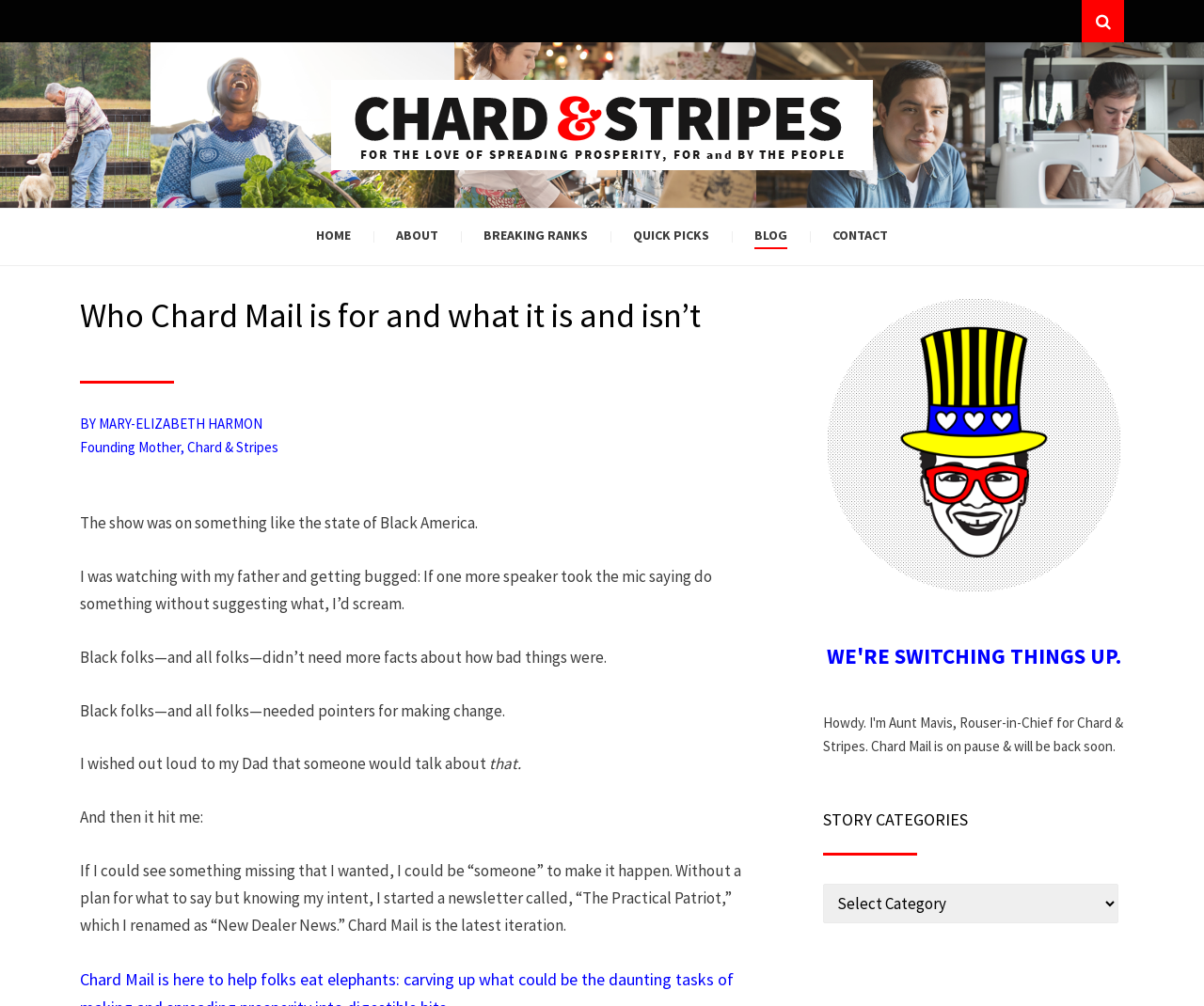Identify the bounding box of the HTML element described here: "QUICK PICKS". Provide the coordinates as four float numbers between 0 and 1: [left, top, right, bottom].

[0.507, 0.207, 0.608, 0.263]